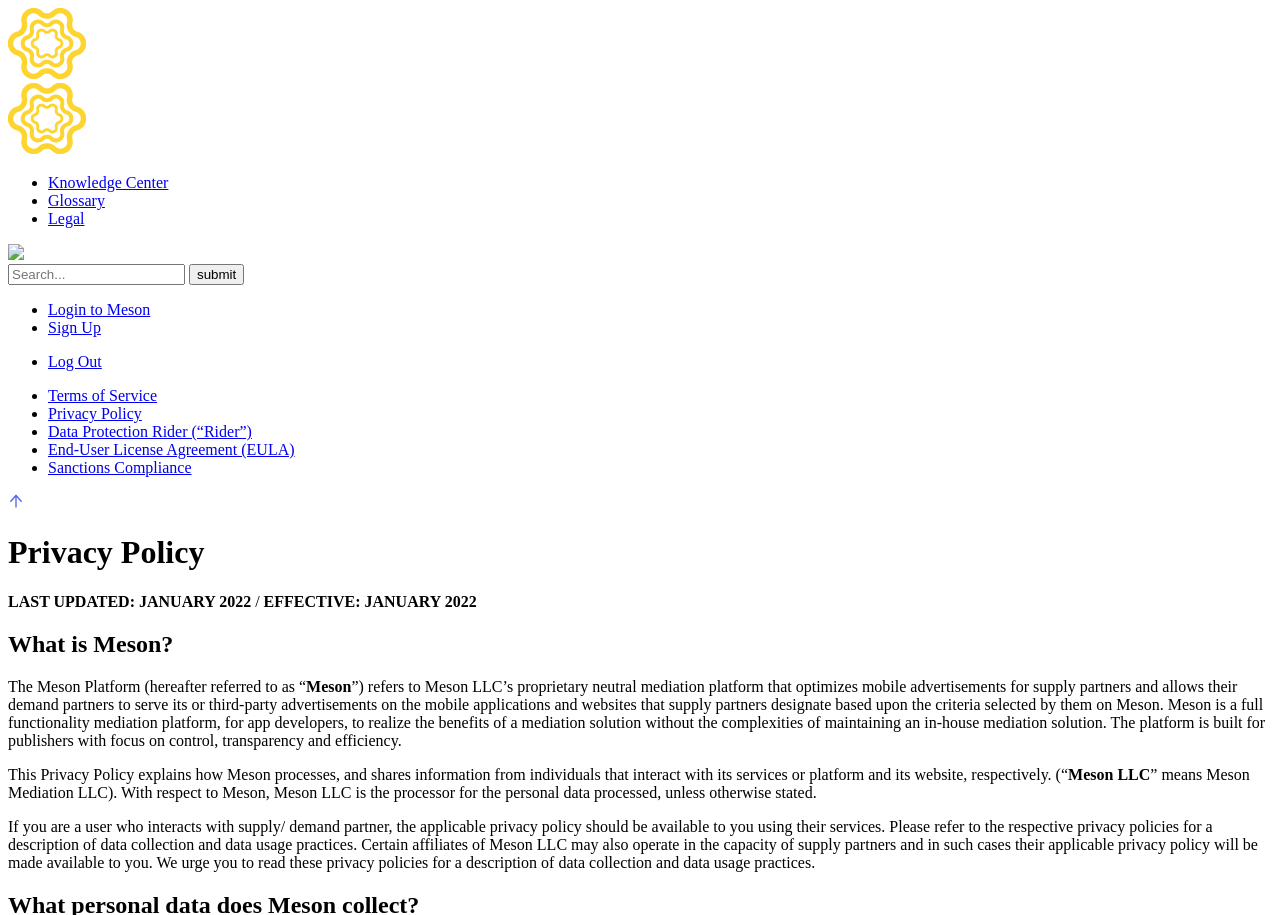Carefully examine the image and provide an in-depth answer to the question: What is the focus of the Meson Platform for publishers?

I obtained this answer by reading the description of the Meson Platform, which mentions that it is built for publishers with a focus on control, transparency, and efficiency.